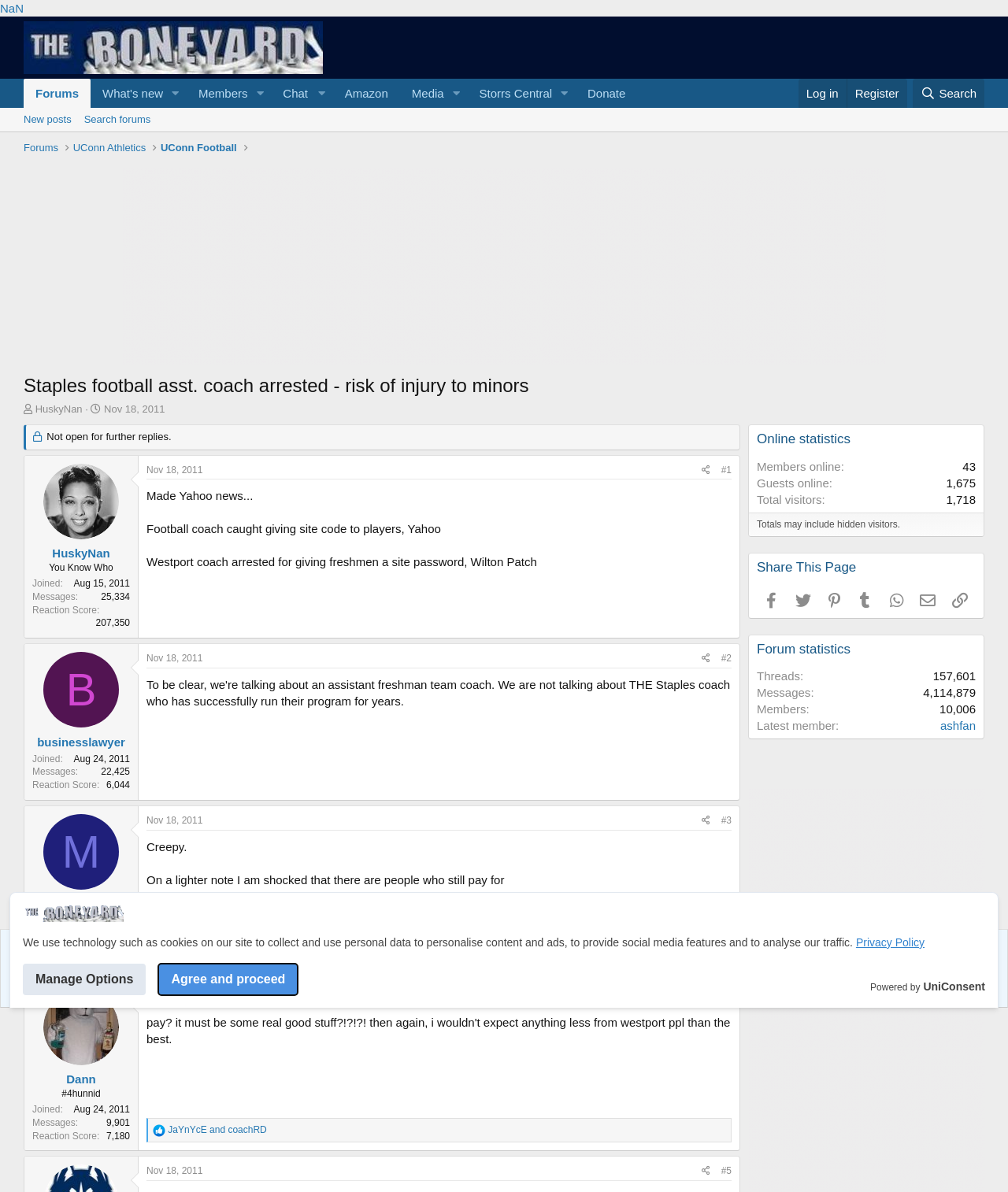What is the name of the website?
Analyze the image and provide a thorough answer to the question.

I determined the answer by looking at the top-left corner of the webpage, where the website's logo and name are typically located. The image with the text 'The Boneyard' suggests that this is the name of the website.